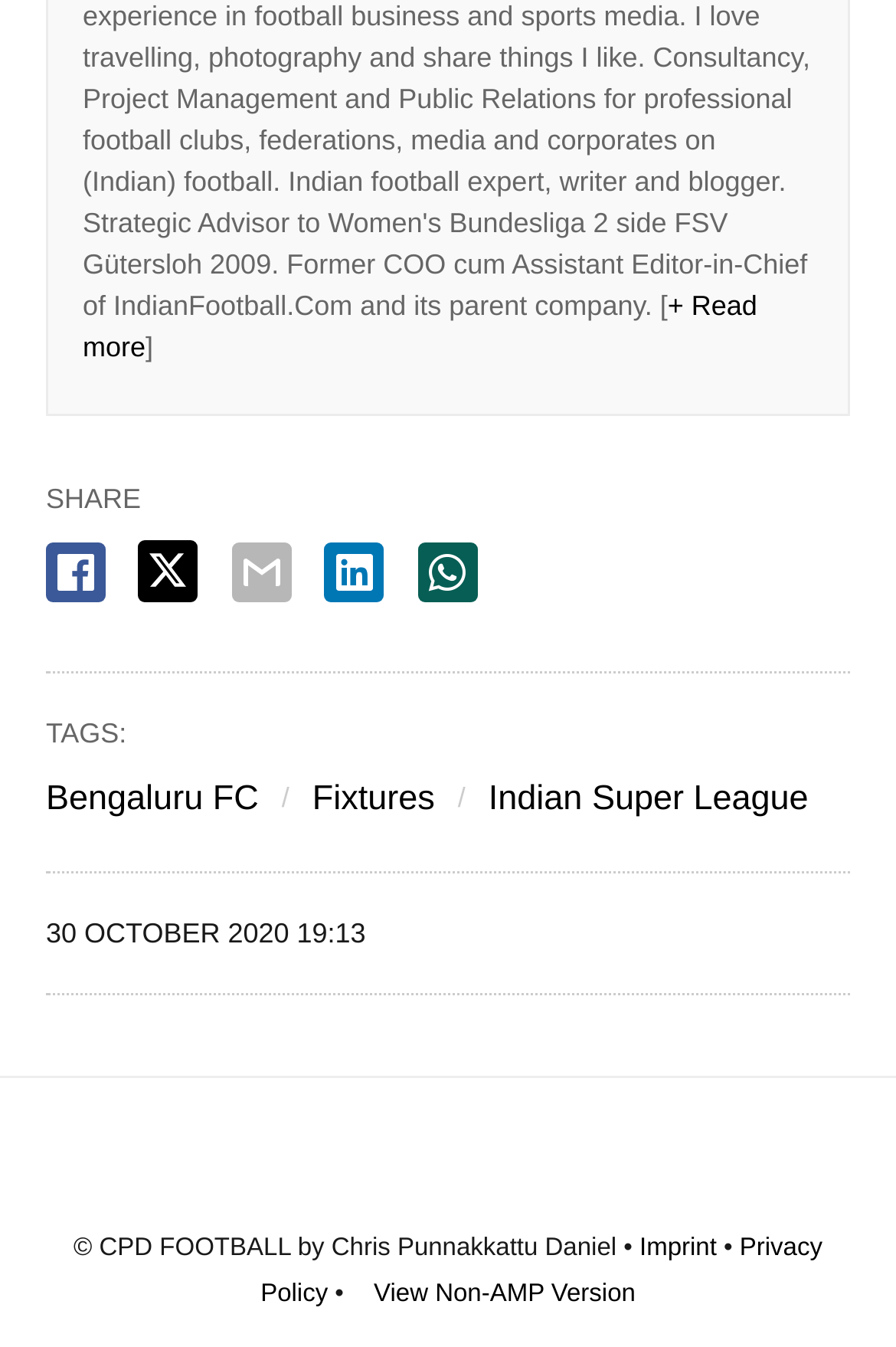Could you determine the bounding box coordinates of the clickable element to complete the instruction: "learn about LIVR"? Provide the coordinates as four float numbers between 0 and 1, i.e., [left, top, right, bottom].

None